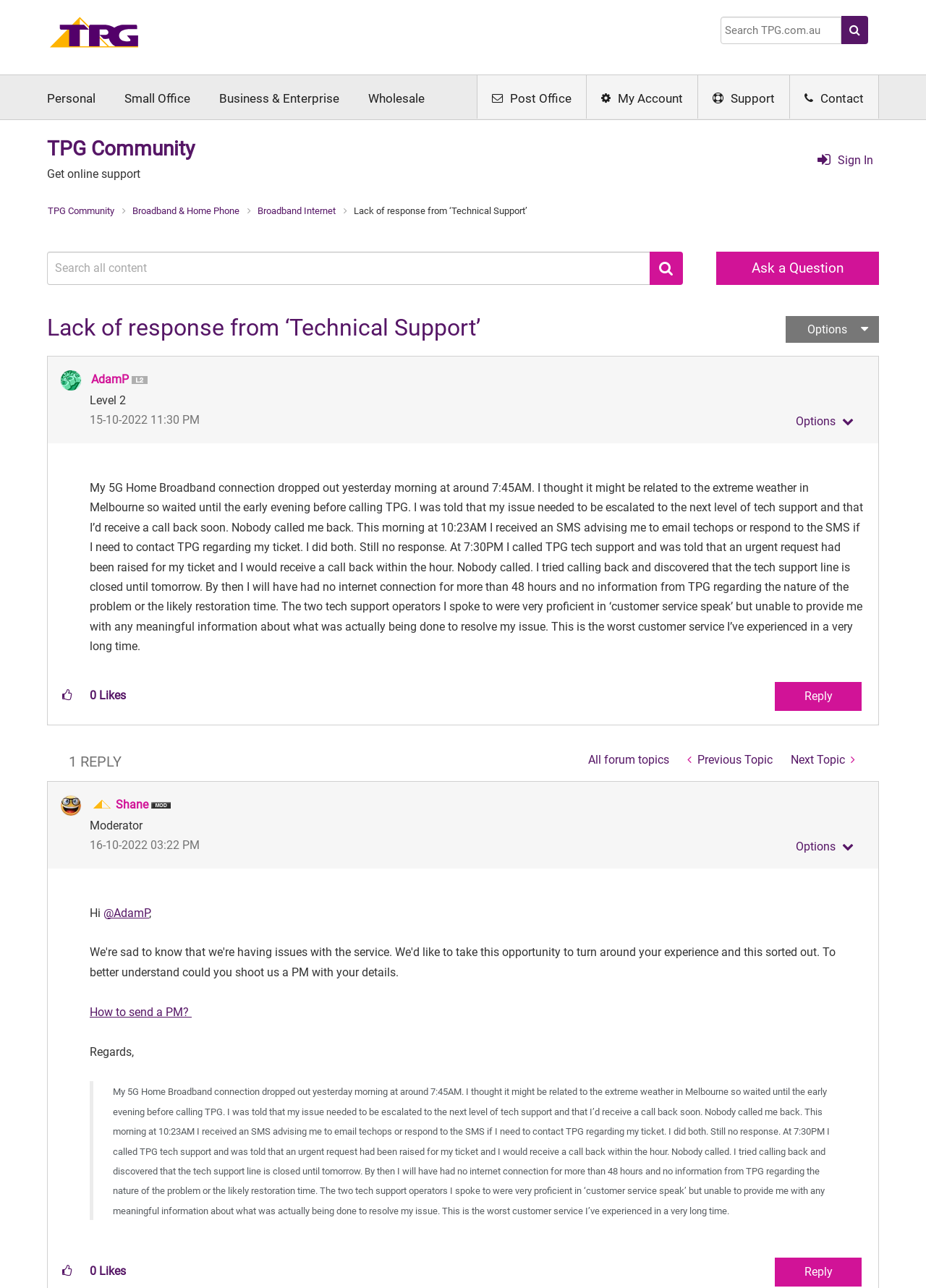Determine the coordinates of the bounding box that should be clicked to complete the instruction: "Search for something". The coordinates should be represented by four float numbers between 0 and 1: [left, top, right, bottom].

[0.778, 0.013, 0.909, 0.034]